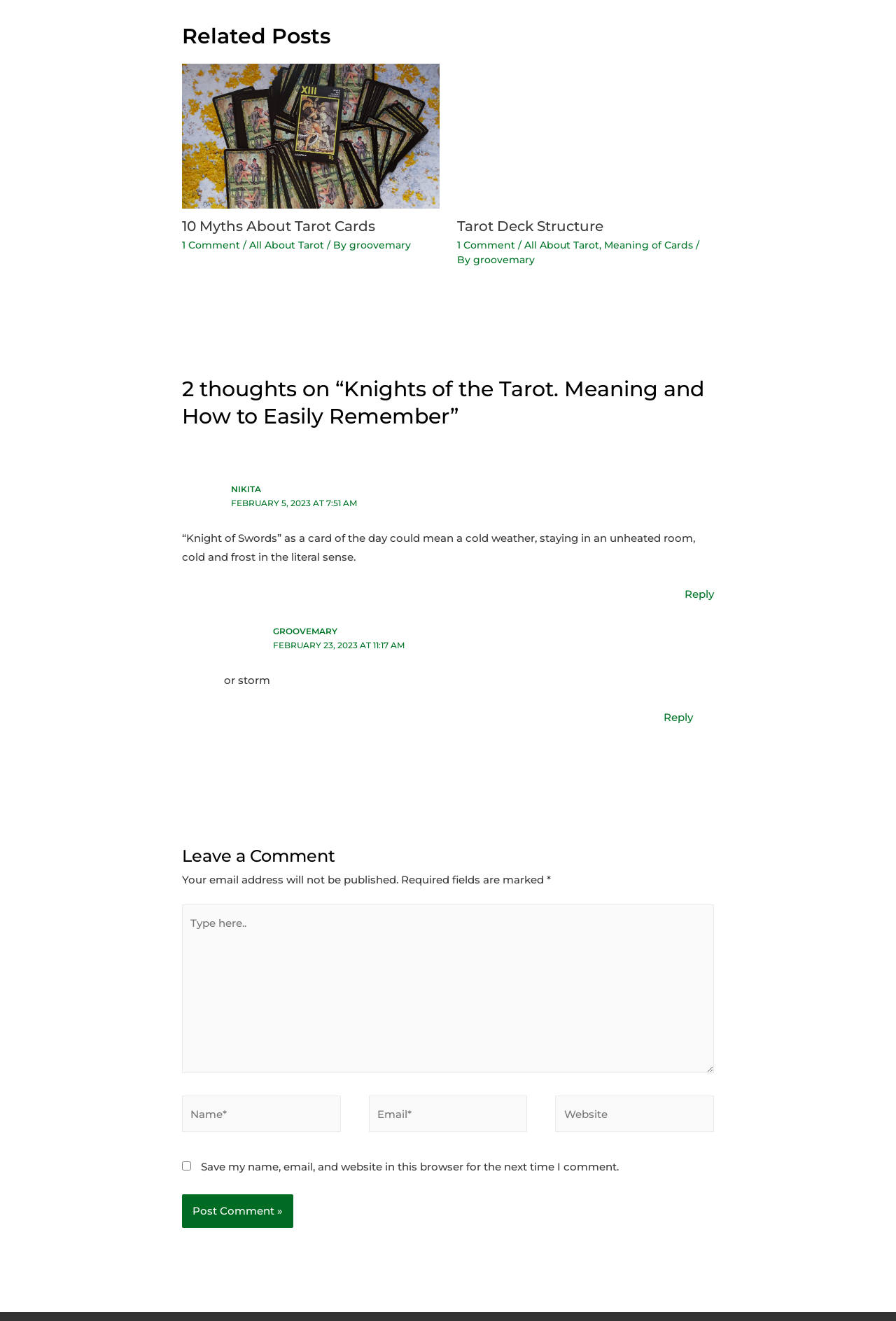Please find the bounding box coordinates of the element's region to be clicked to carry out this instruction: "Select language".

None